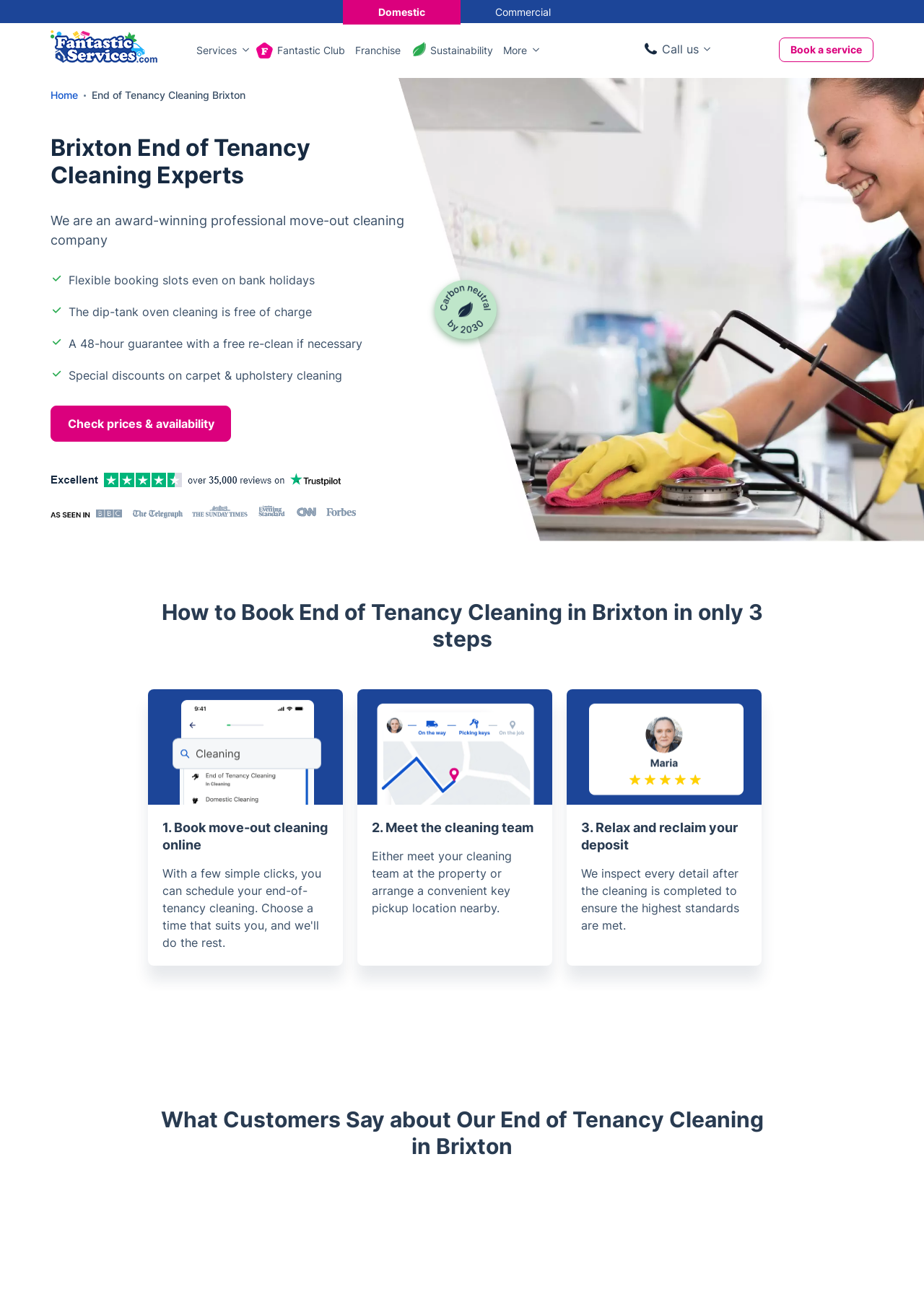Specify the bounding box coordinates of the area to click in order to execute this command: 'View the Trustpilot reviews'. The coordinates should consist of four float numbers ranging from 0 to 1, and should be formatted as [left, top, right, bottom].

[0.055, 0.366, 0.369, 0.377]